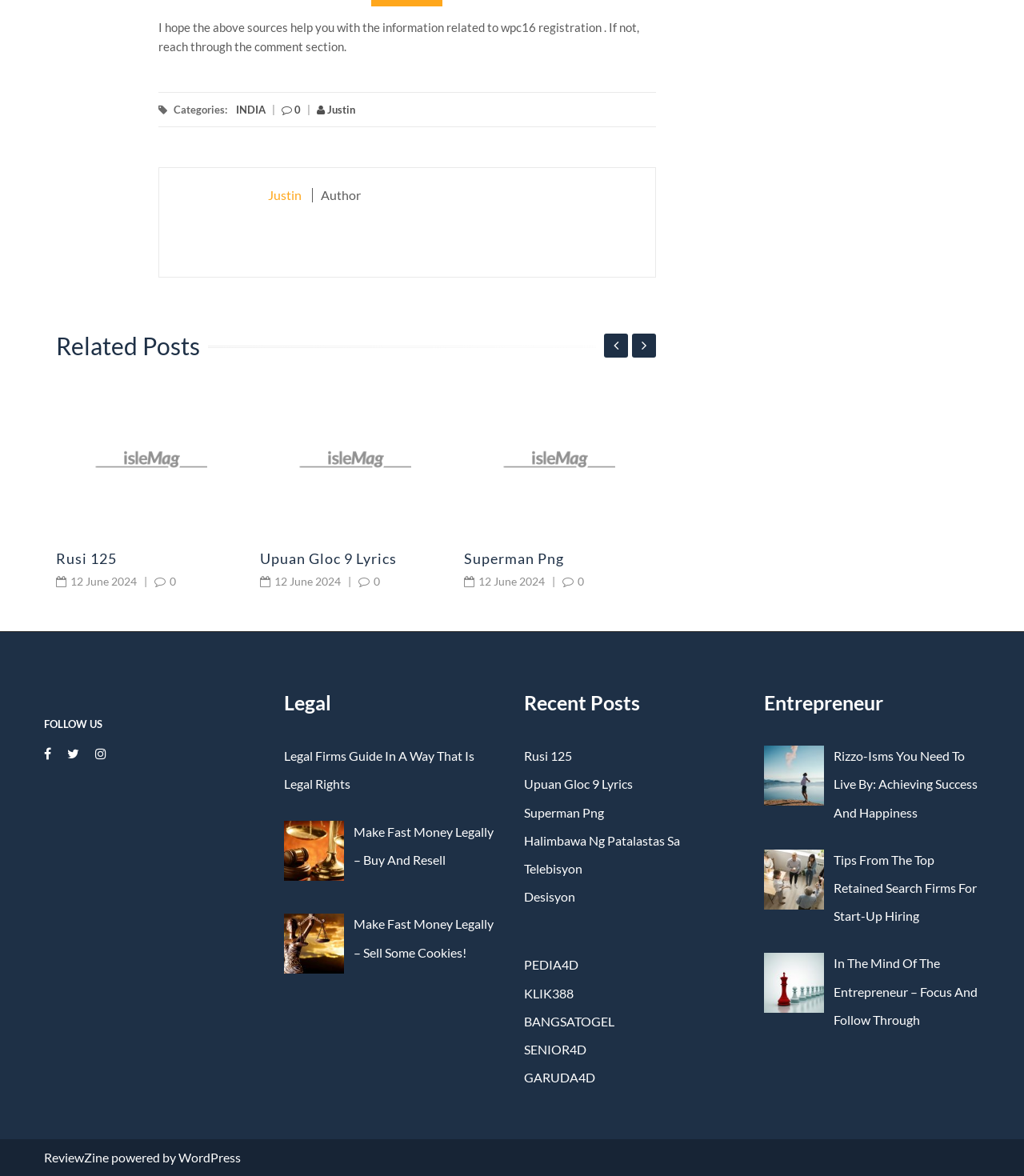What is the author of the article?
Using the visual information from the image, give a one-word or short-phrase answer.

Justin